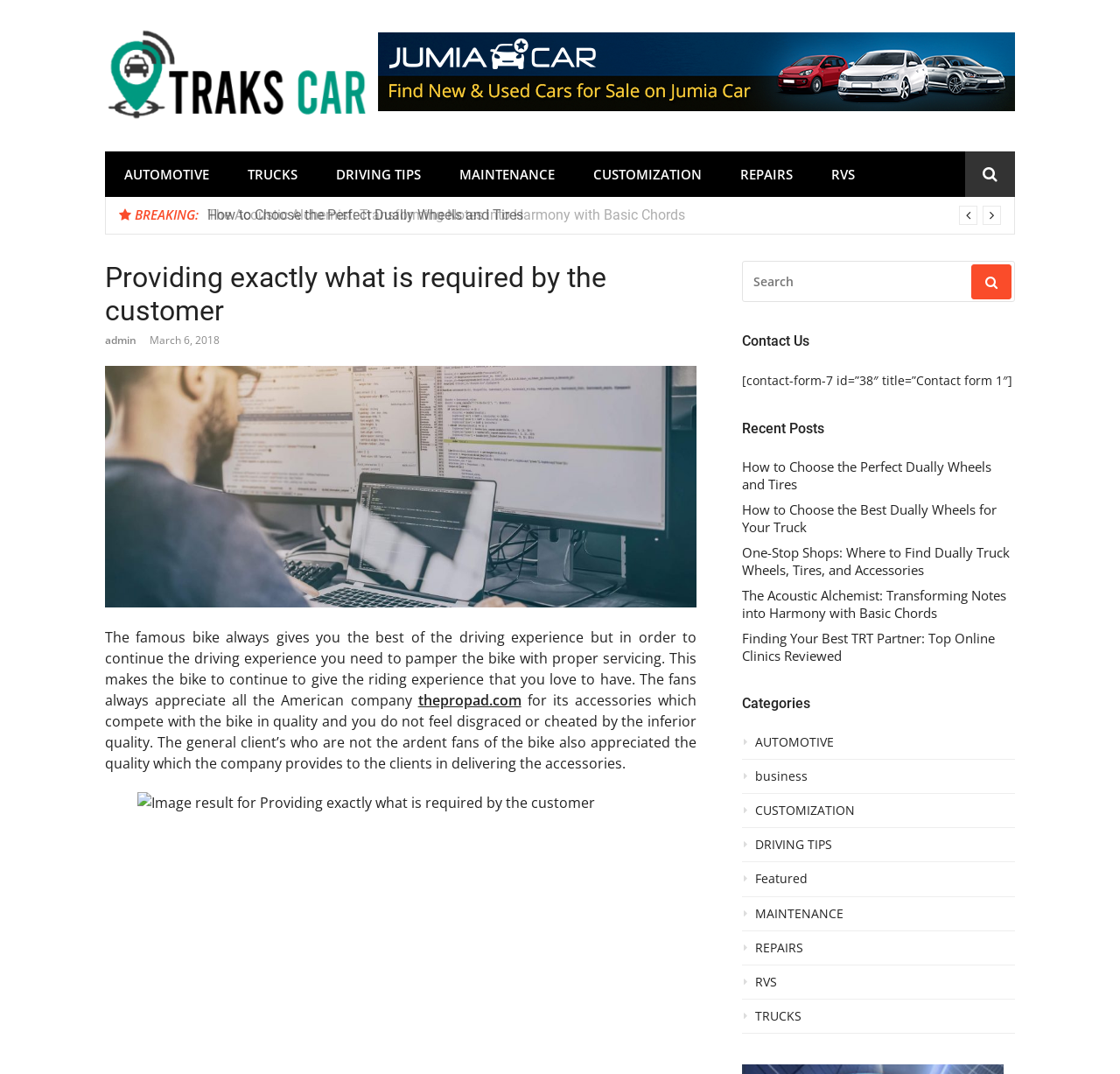What is the name of the company mentioned in the logo?
Look at the screenshot and respond with a single word or phrase.

Trakscar